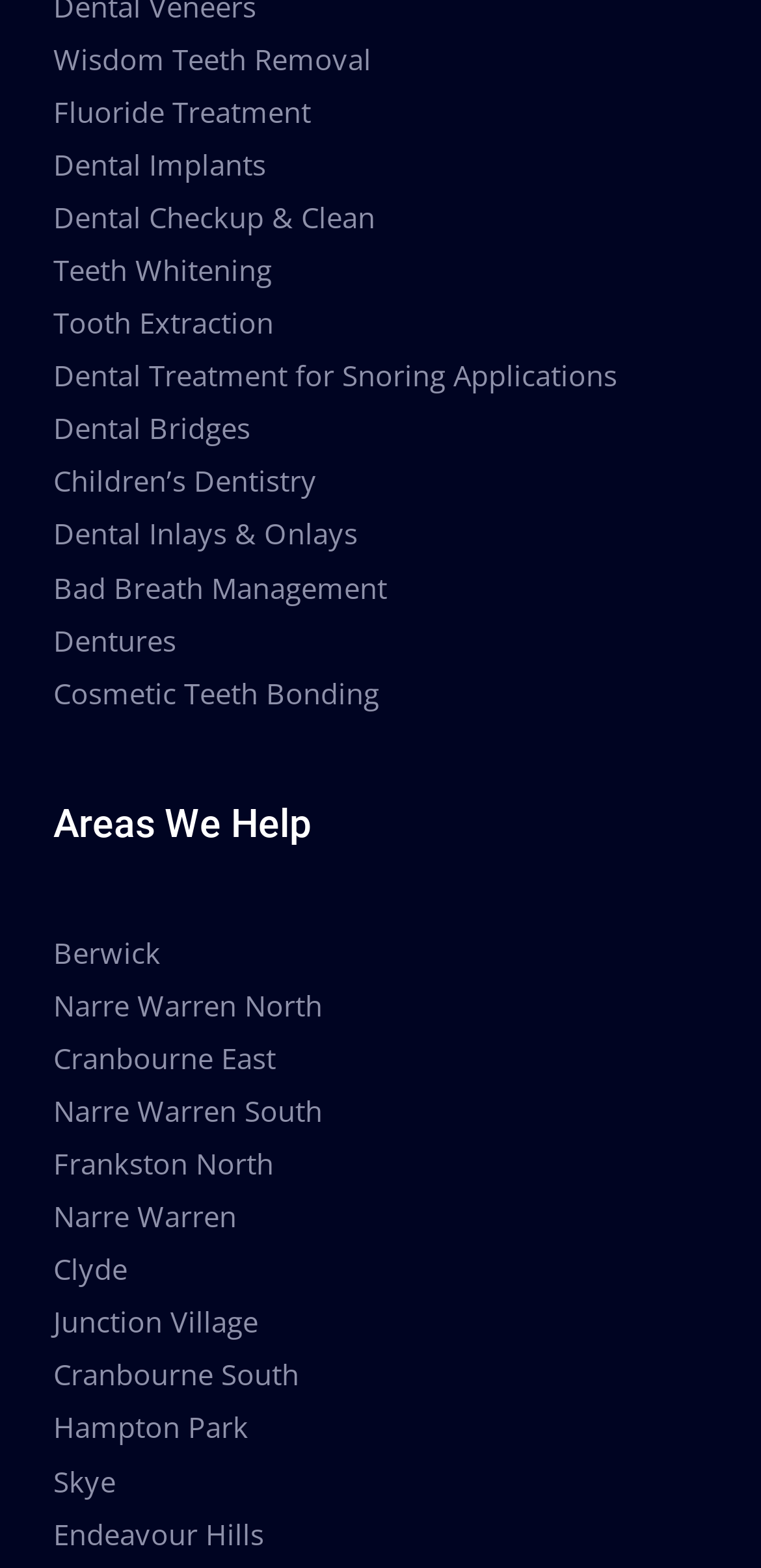Respond to the following question with a brief word or phrase:
Are there any dental services related to children?

Yes